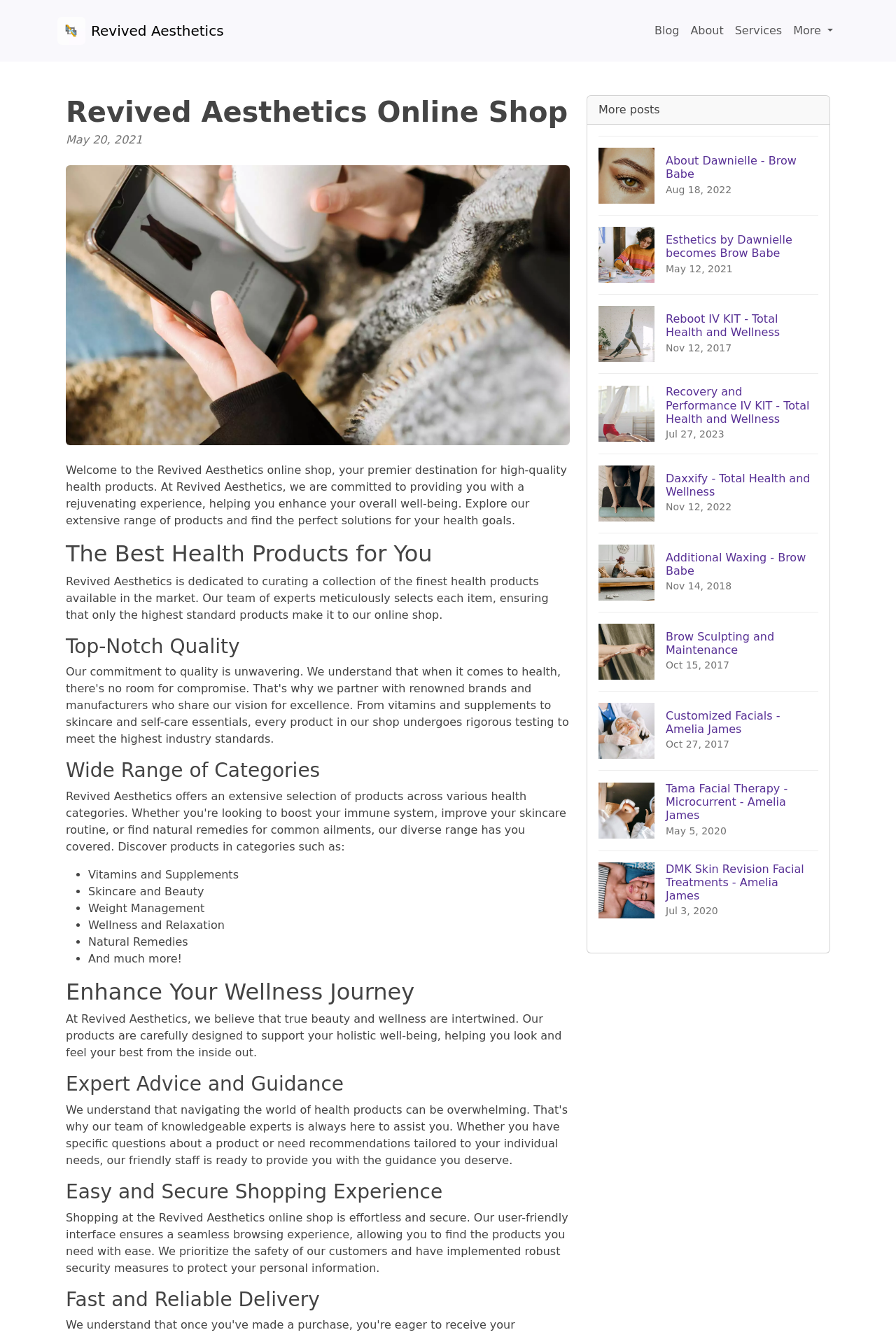What is the focus of the online shop?
Please provide a single word or phrase in response based on the screenshot.

Wellness and beauty